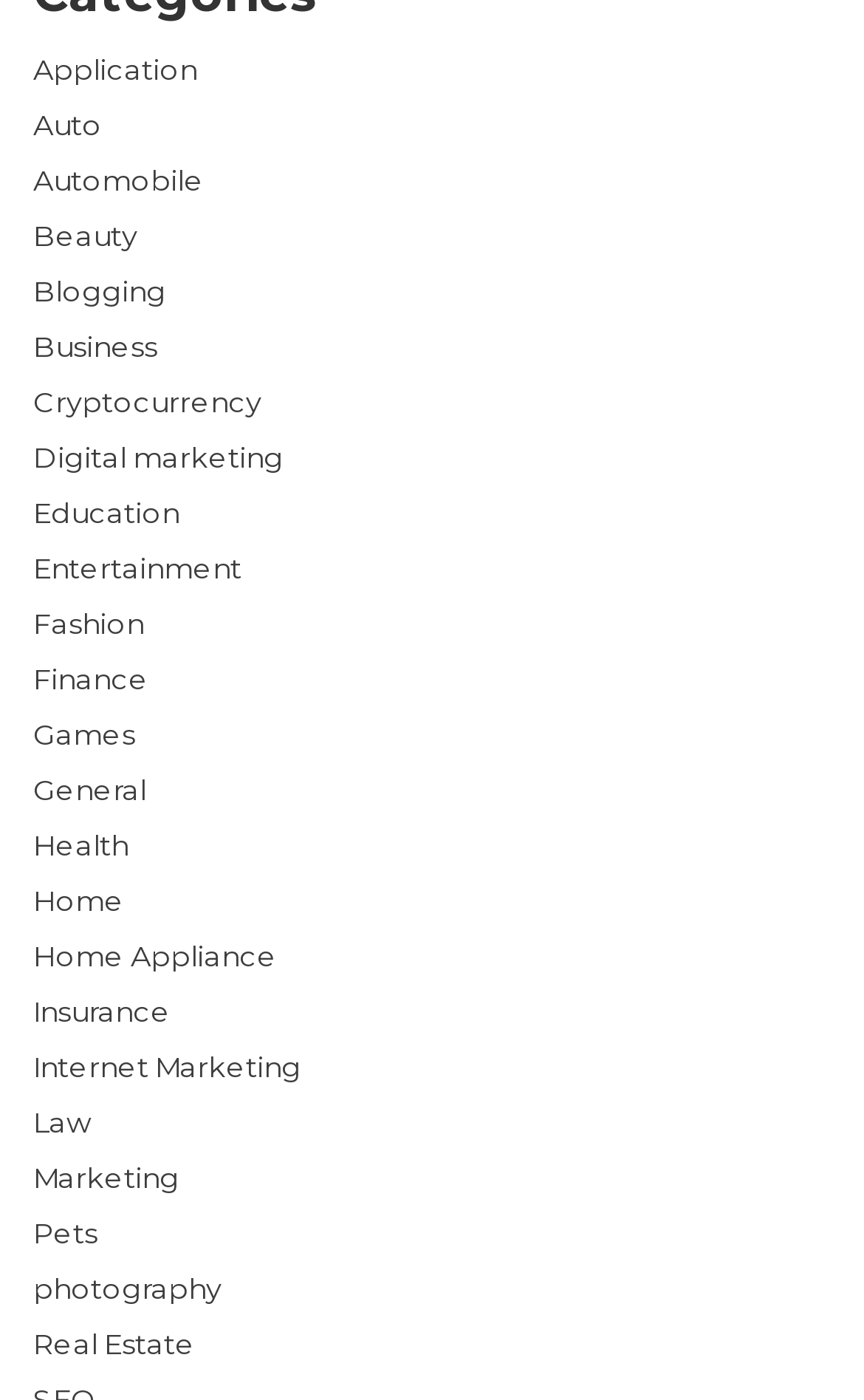What is the last category listed on the webpage?
Look at the screenshot and respond with a single word or phrase.

Real Estate